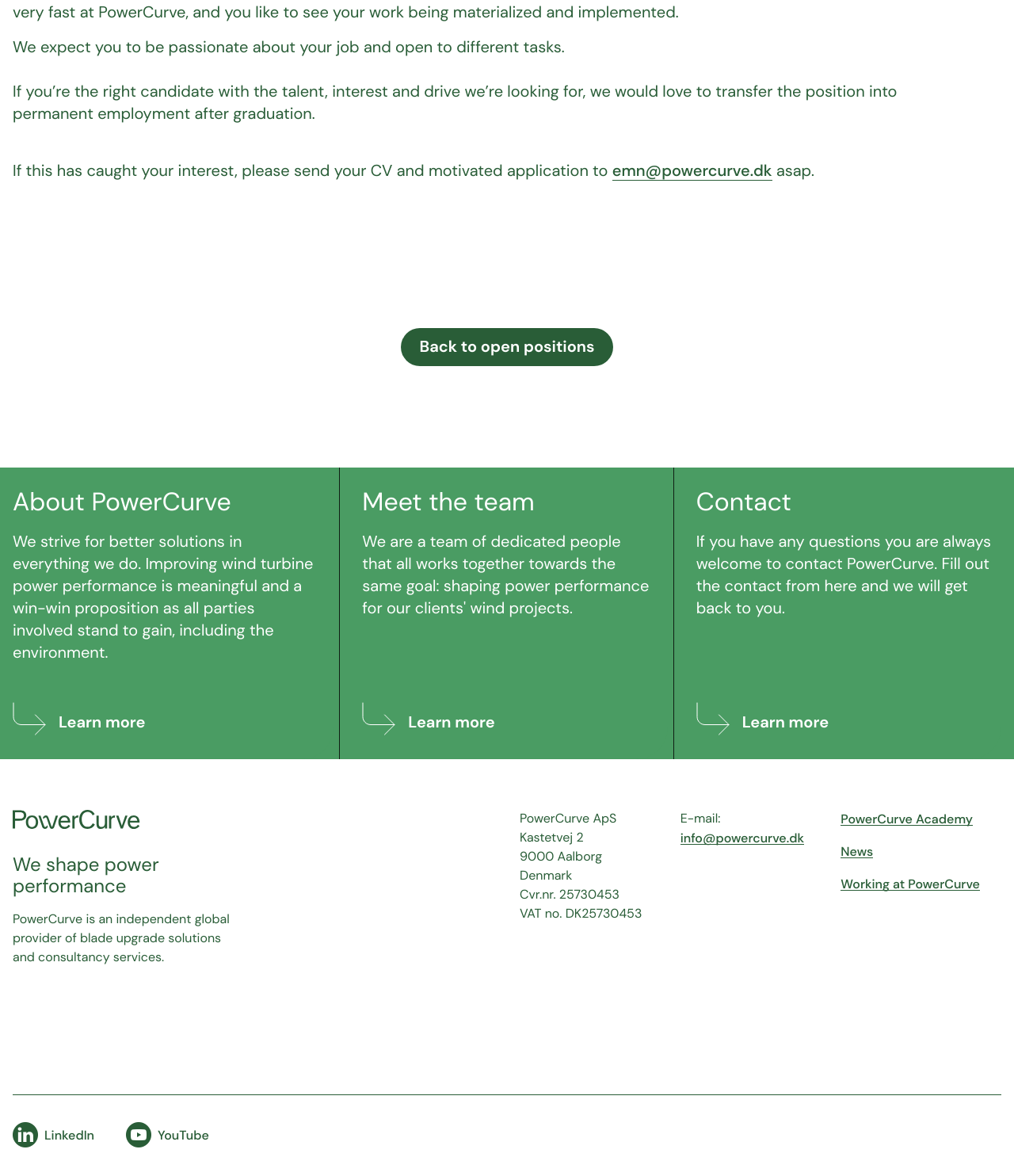From the webpage screenshot, identify the region described by Learn more. Provide the bounding box coordinates as (top-left x, top-left y, bottom-right x, bottom-right y), with each value being a floating point number between 0 and 1.

[0.357, 0.597, 0.488, 0.626]